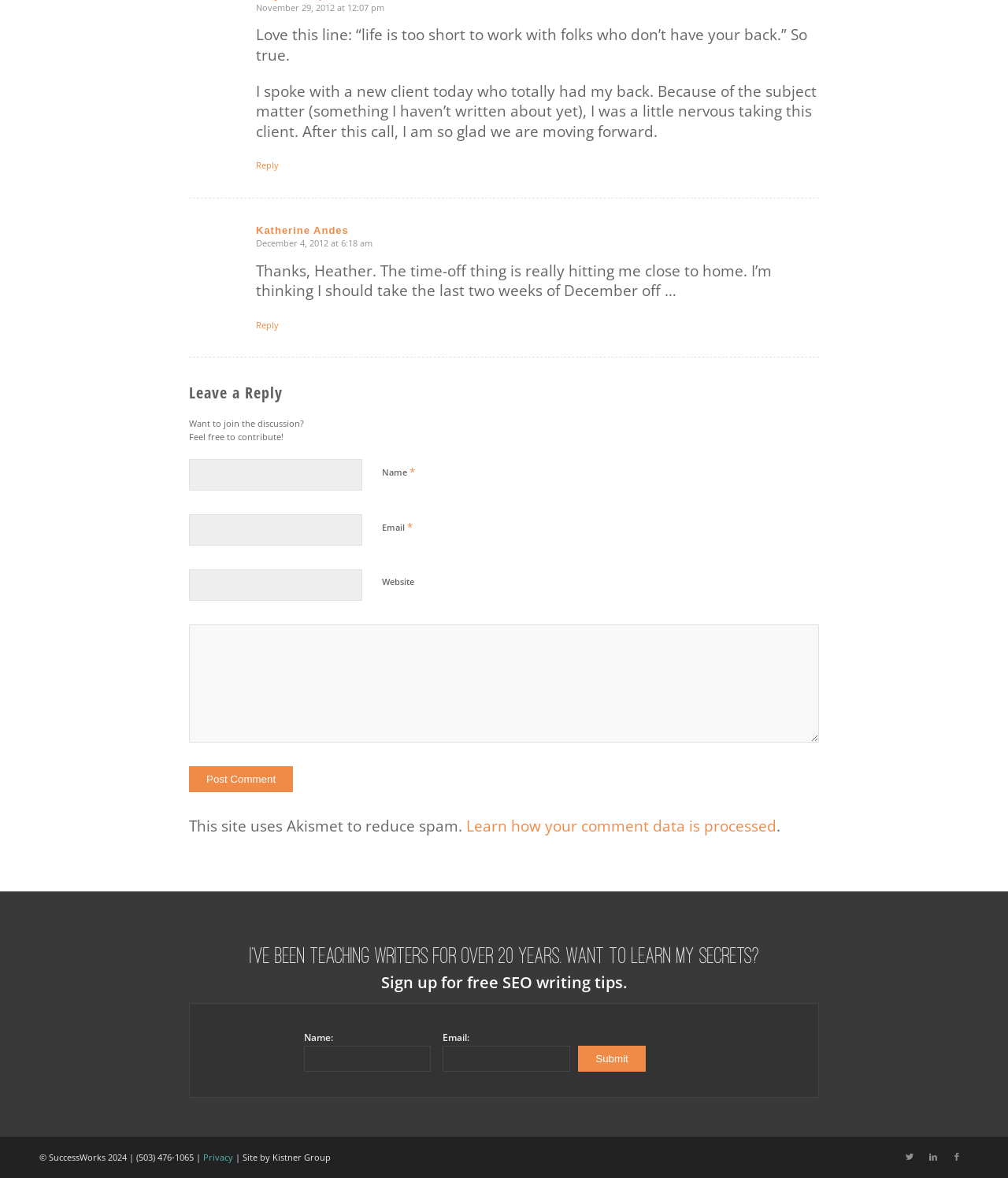Find the bounding box coordinates of the clickable region needed to perform the following instruction: "Submit". The coordinates should be provided as four float numbers between 0 and 1, i.e., [left, top, right, bottom].

[0.574, 0.888, 0.64, 0.91]